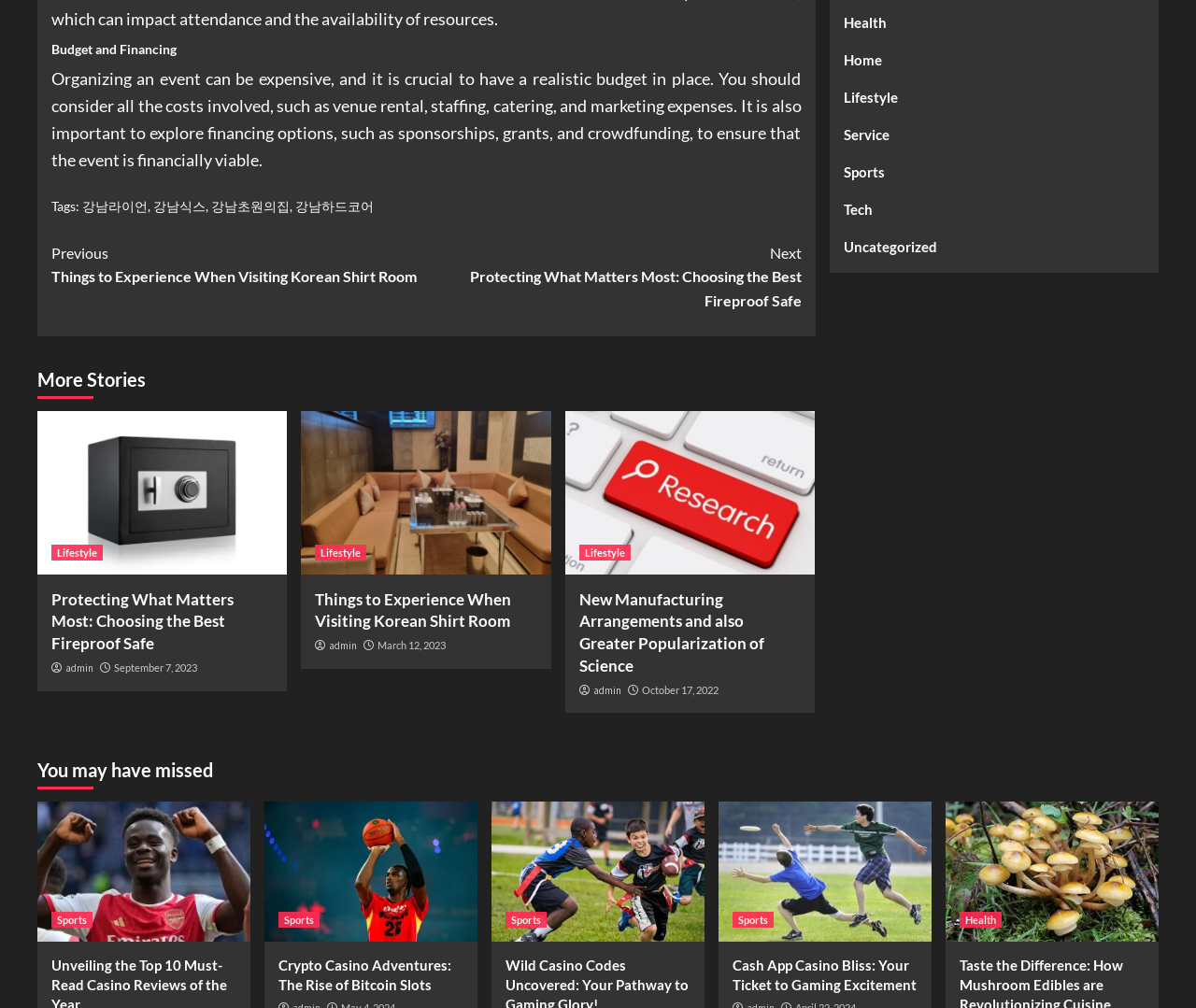Refer to the image and provide an in-depth answer to the question:
How many tags are associated with the article?

There are 5 tags associated with the article, which are '강남라이언', '강남식스', '강남초원의집', '강남하드코어', and they are listed below the 'Tags:' label.